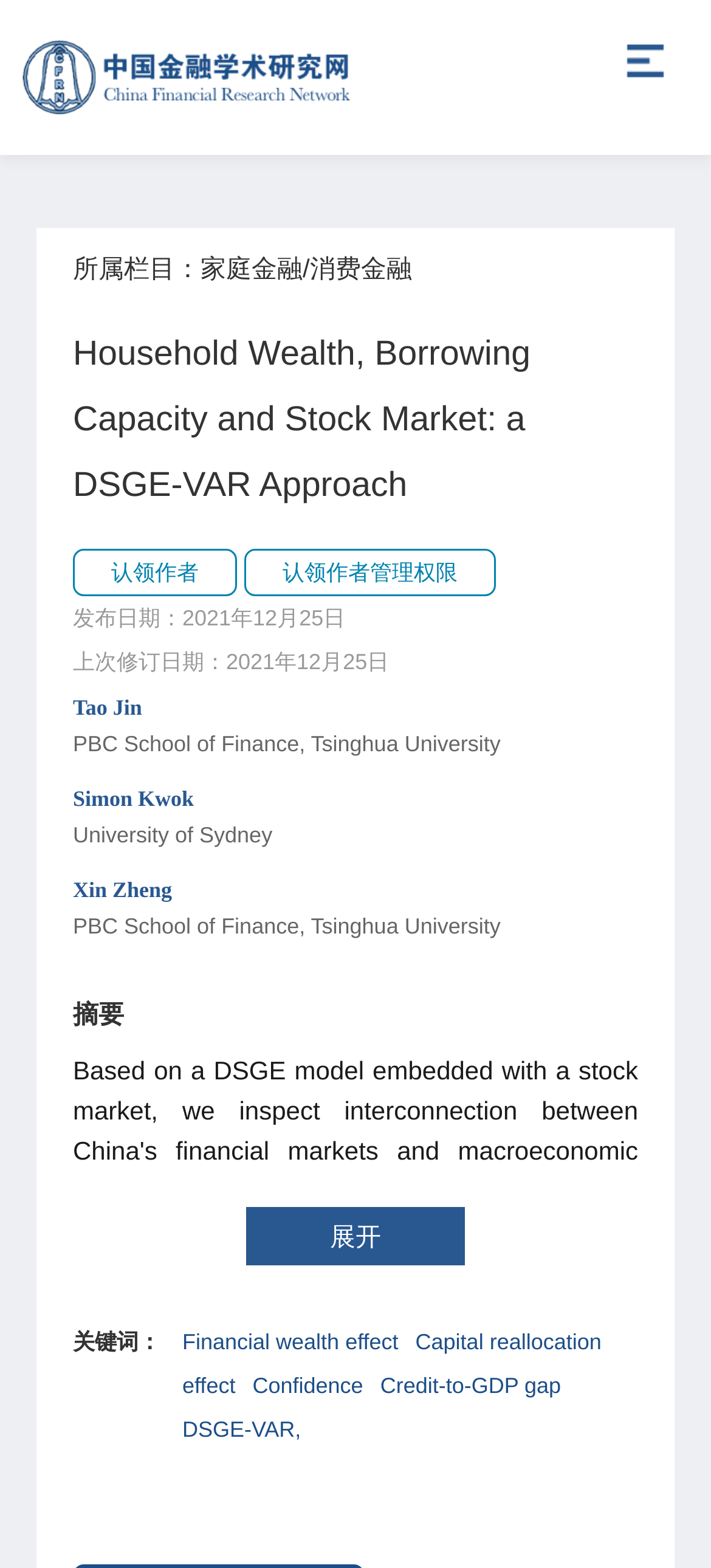Illustrate the webpage thoroughly, mentioning all important details.

The webpage is a research paper page focused on financial studies. At the top, there is a link on the left side, which is likely a navigation link. Below it, there is a section that indicates the paper belongs to the category of "家庭金融/消费金融" (Household Finance/Consumer Finance). 

The title of the research paper, "Household Wealth, Borrowing Capacity and Stock Market: a DSGE-VAR Approach", is displayed prominently. To the right of the title, there are two links, "认领作者" (Claim Author) and "认领作者管理权限" (Claim Author Management Permission).

Below the title, there is information about the publication date, "2021年12月25日" (December 25, 2021), and the last revision date, also "2021年12月25日". The authors of the paper are listed, including Tao Jin from PBC School of Finance, Tsinghua University, Simon Kwok from the University of Sydney, and Xin Zheng from PBC School of Finance, Tsinghua University.

Further down, there is a section labeled "摘要" (Abstract), which is likely a summary of the research paper. Below the abstract, there is a link to expand or collapse the content. 

The webpage also lists keywords related to the research paper, including "Financial wealth effect", "Capital reallocation effect", "Confidence", "Credit-to-GDP gap", and "DSGE-VAR". These keywords are arranged in a vertical list.